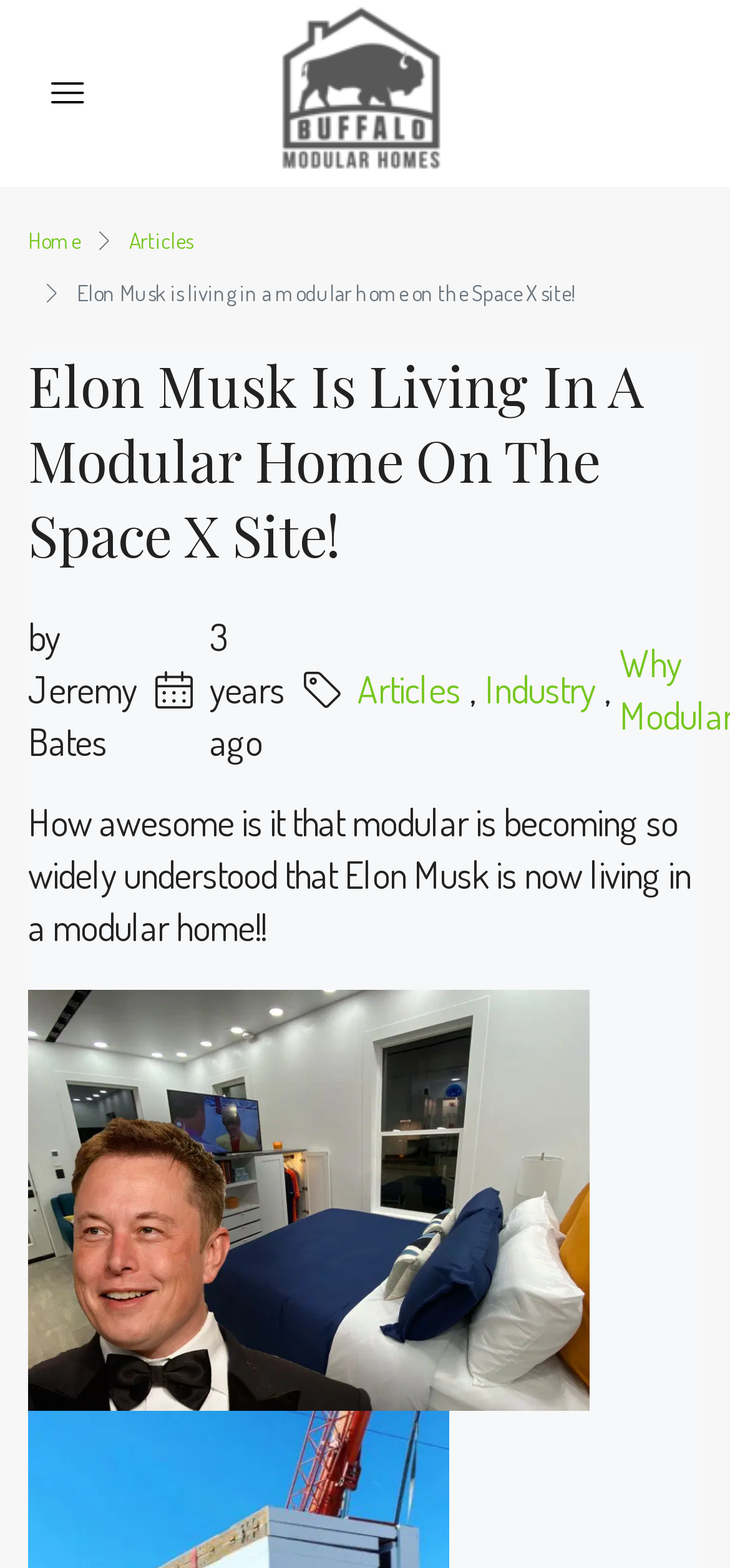Identify the title of the webpage and provide its text content.

Elon Musk Is Living In A Modular Home On The Space X Site!